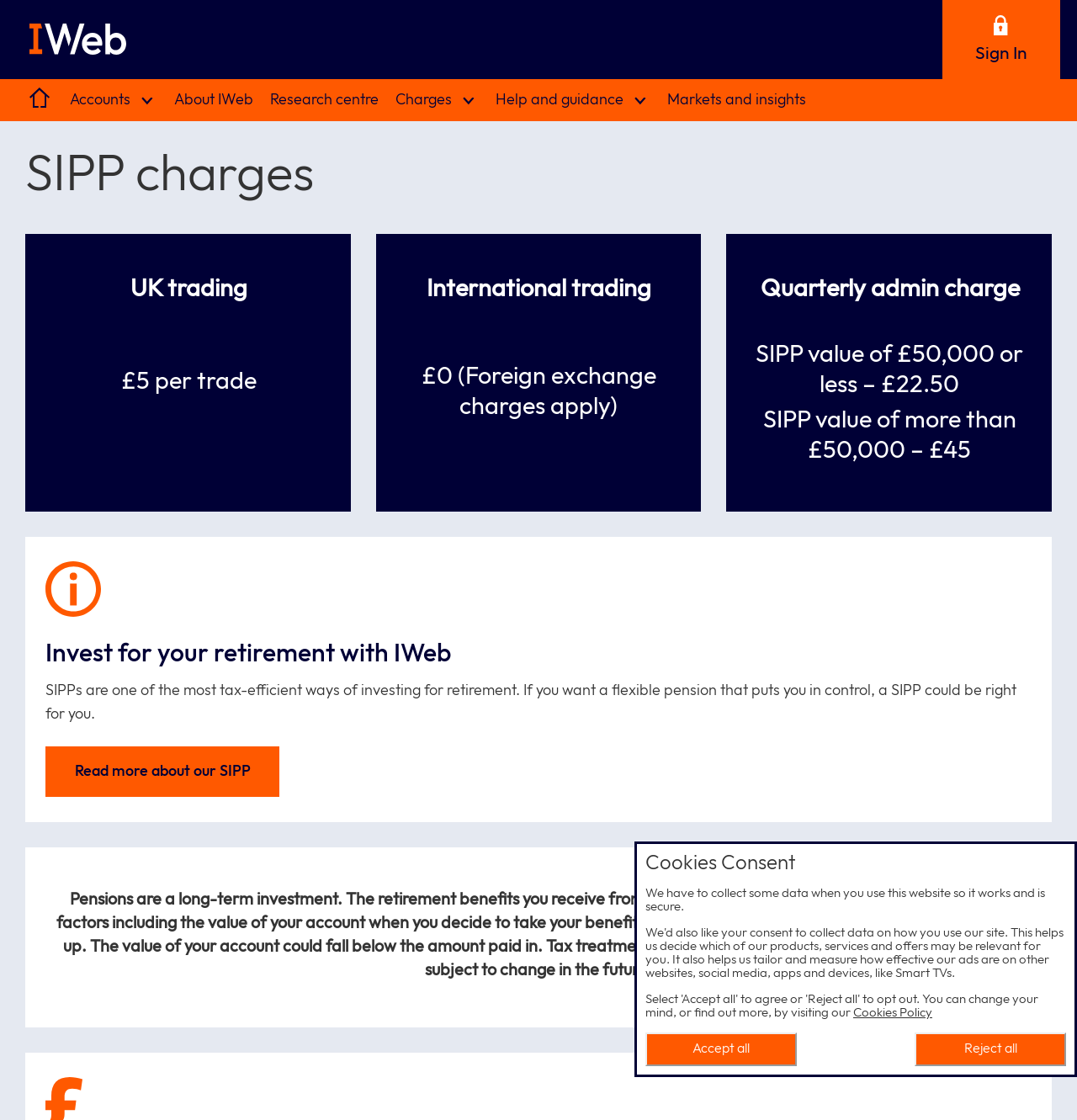Please respond to the question using a single word or phrase:
What can I do to learn more about IWeb's SIPP?

Read more